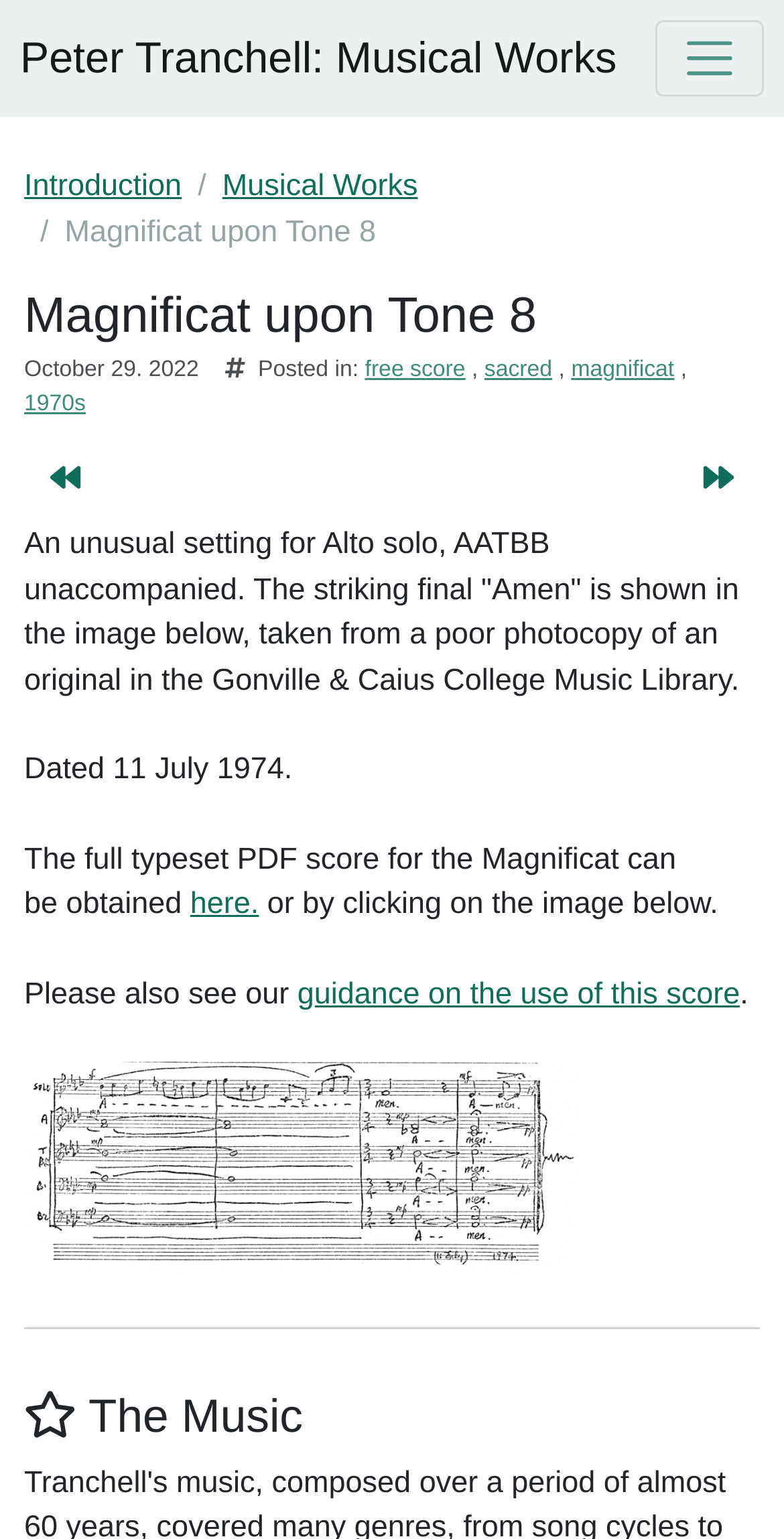What is the name of the library mentioned in the webpage?
Respond with a short answer, either a single word or a phrase, based on the image.

Gonville & Caius College Music Library